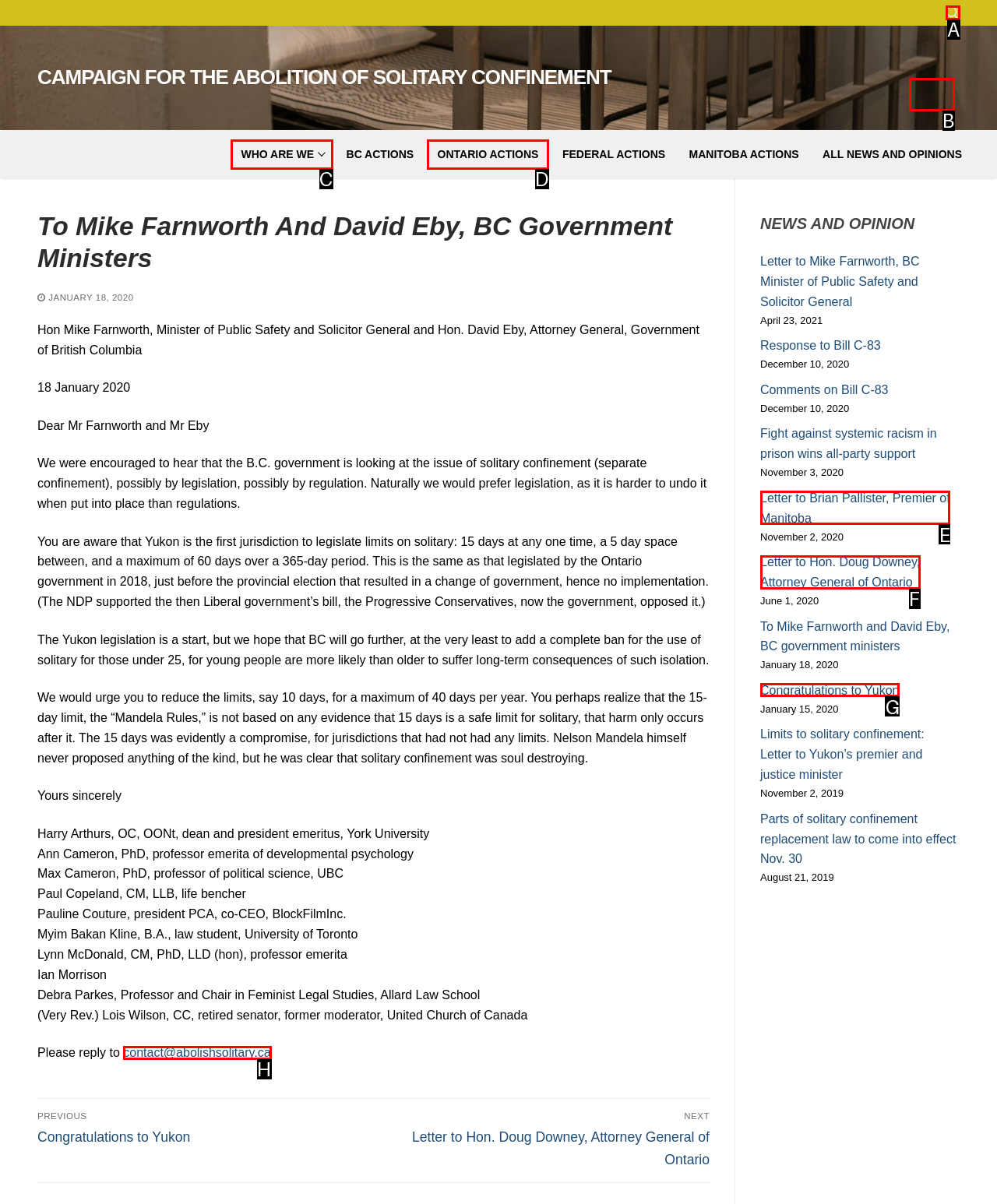Determine the appropriate lettered choice for the task: contact the campaign. Reply with the correct letter.

H